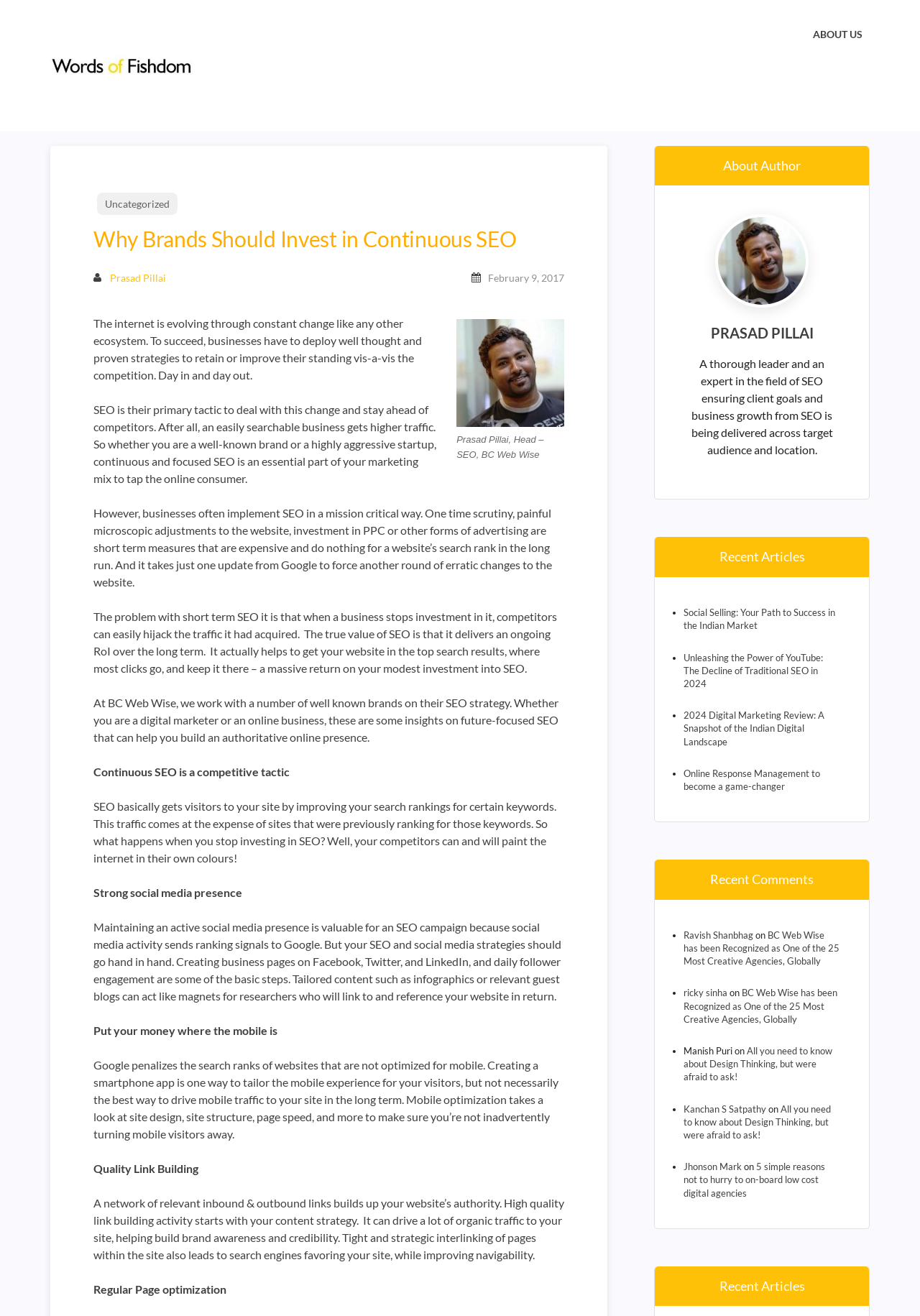Identify and provide the bounding box for the element described by: "Uncategorized".

[0.105, 0.146, 0.193, 0.163]